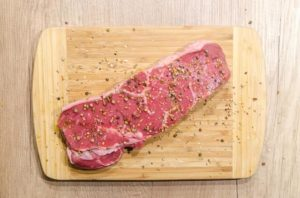Answer the question with a single word or phrase: 
How much protein does 100 grams of lean beef provide?

37 grams